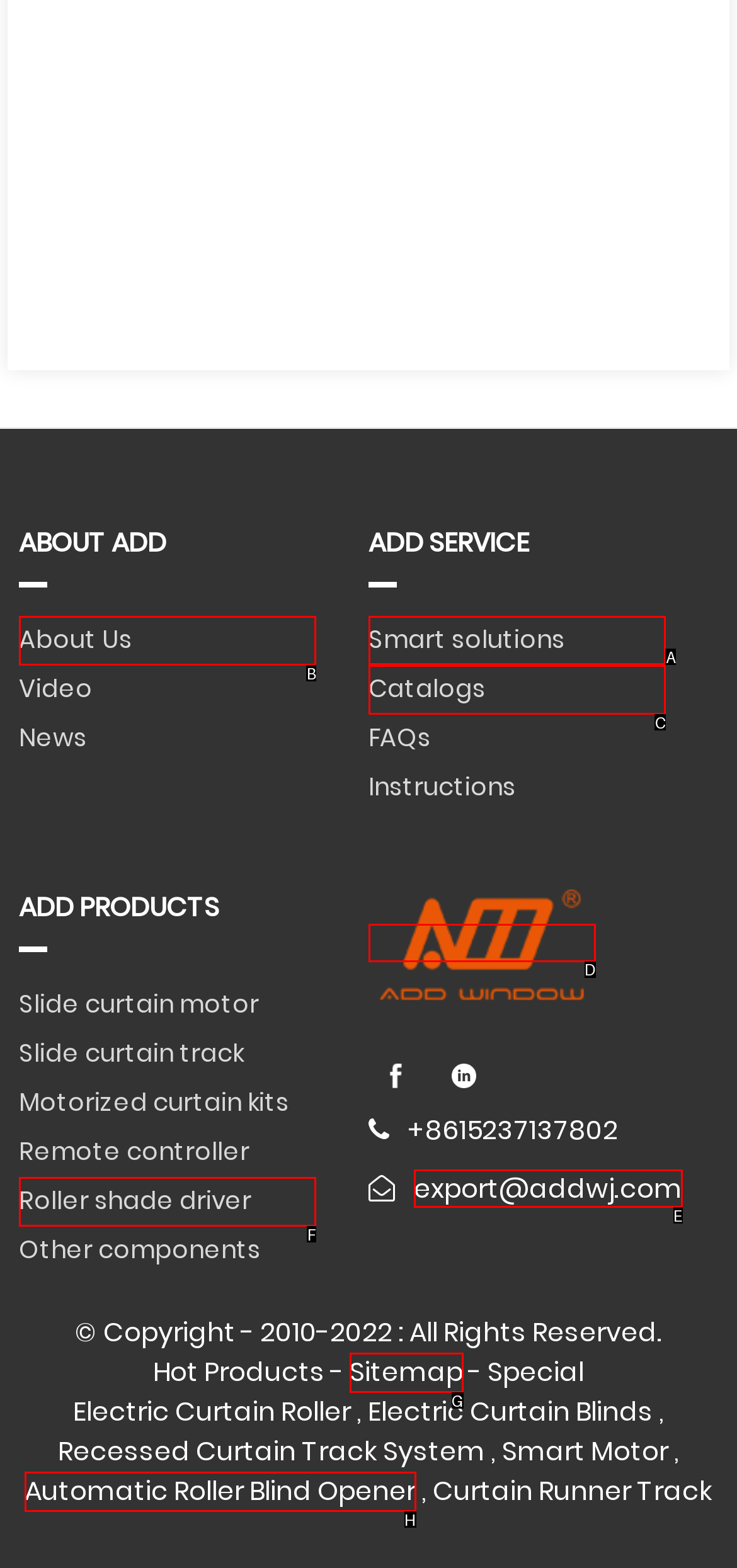Determine which HTML element to click for this task: View Smart solutions Provide the letter of the selected choice.

A